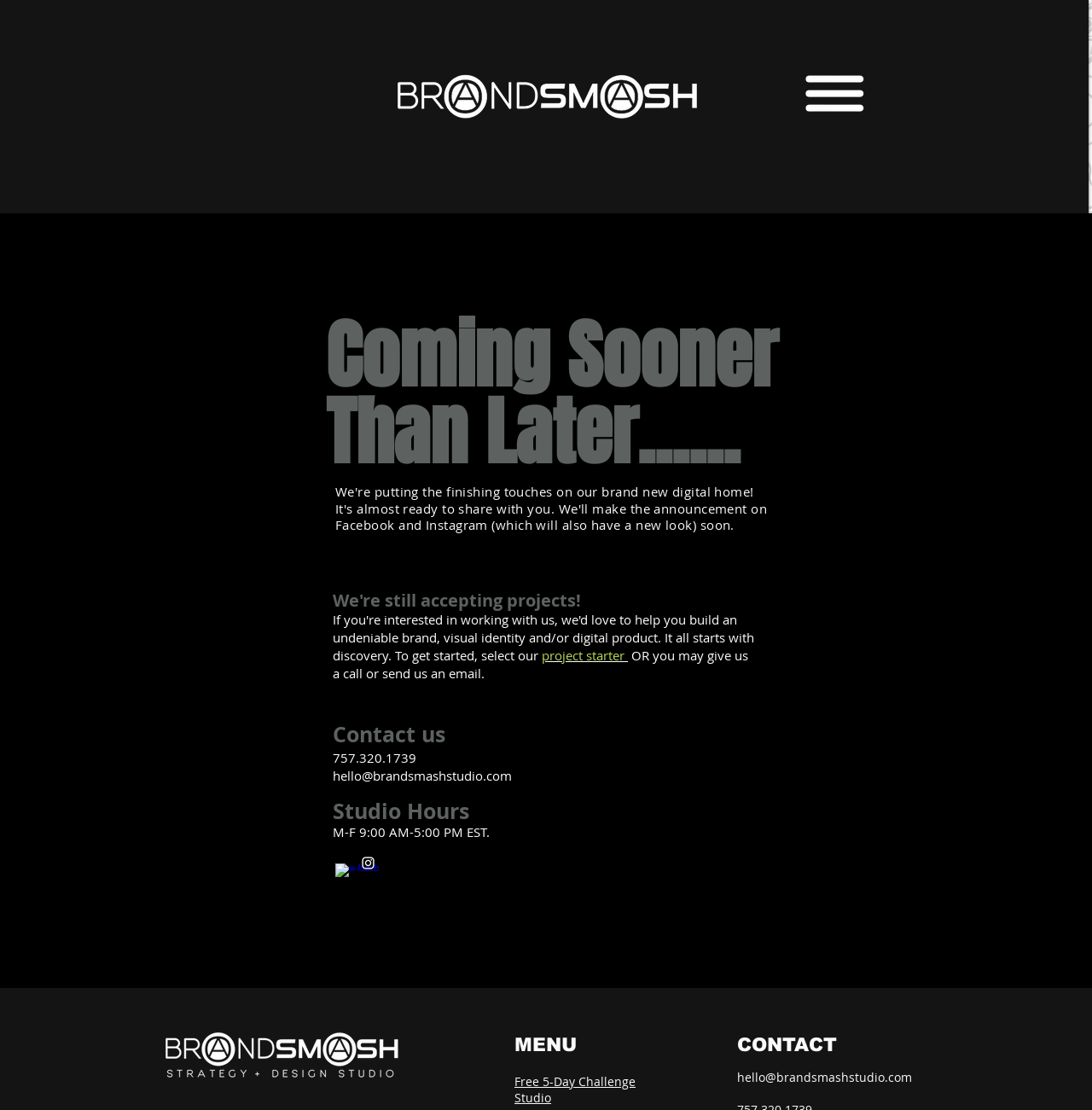Extract the bounding box coordinates for the described element: "Studio". The coordinates should be represented as four float numbers between 0 and 1: [left, top, right, bottom].

[0.471, 0.982, 0.505, 0.996]